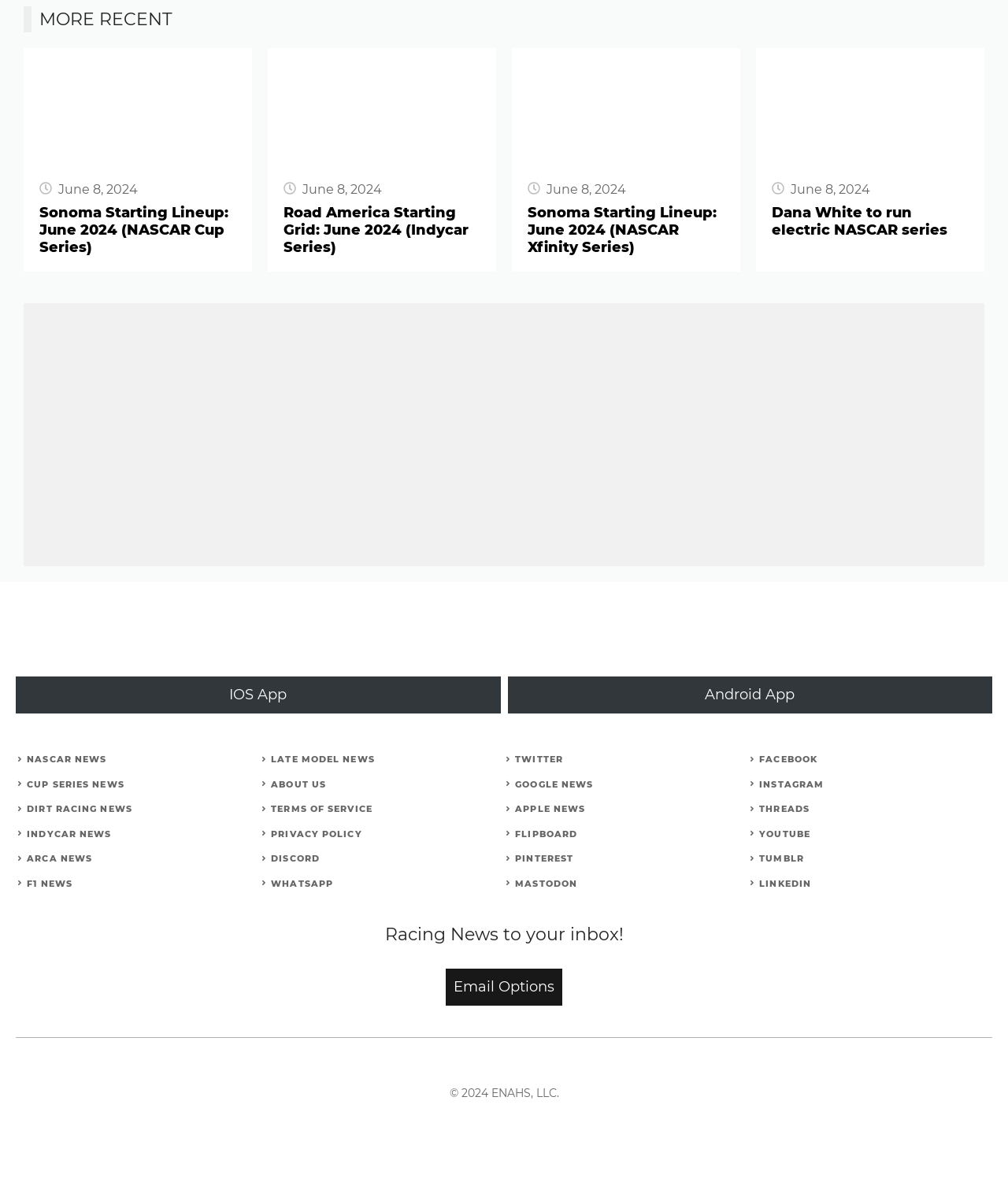Locate the UI element described by Latest News and provide its bounding box coordinates. Use the format (top-left x, top-left y, bottom-right x, bottom-right y) with all values as floating point numbers between 0 and 1.

None